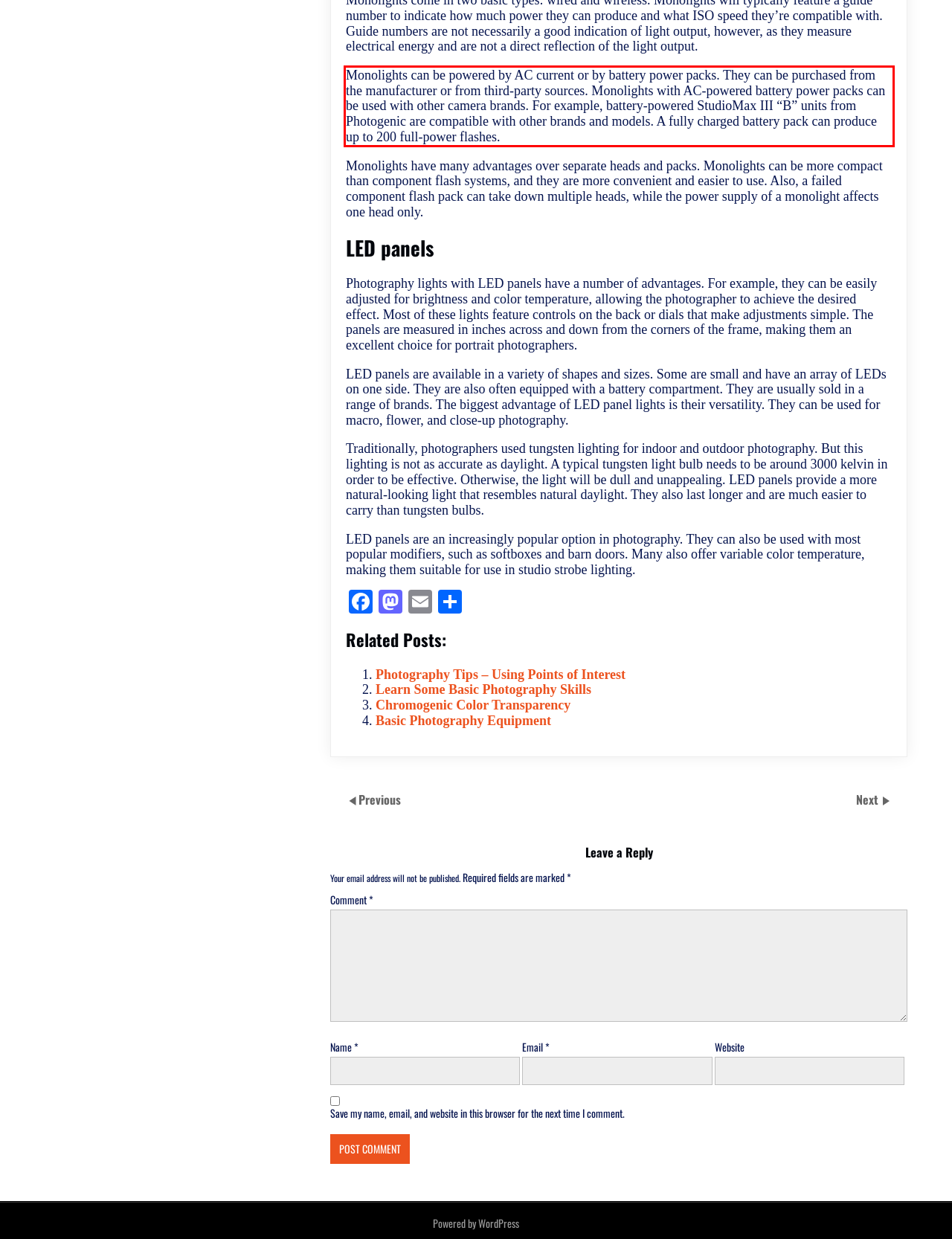You have a screenshot of a webpage with a red bounding box. Identify and extract the text content located inside the red bounding box.

Monolights can be powered by AC current or by battery power packs. They can be purchased from the manufacturer or from third-party sources. Monolights with AC-powered battery power packs can be used with other camera brands. For example, battery-powered StudioMax III “B” units from Photogenic are compatible with other brands and models. A fully charged battery pack can produce up to 200 full-power flashes.